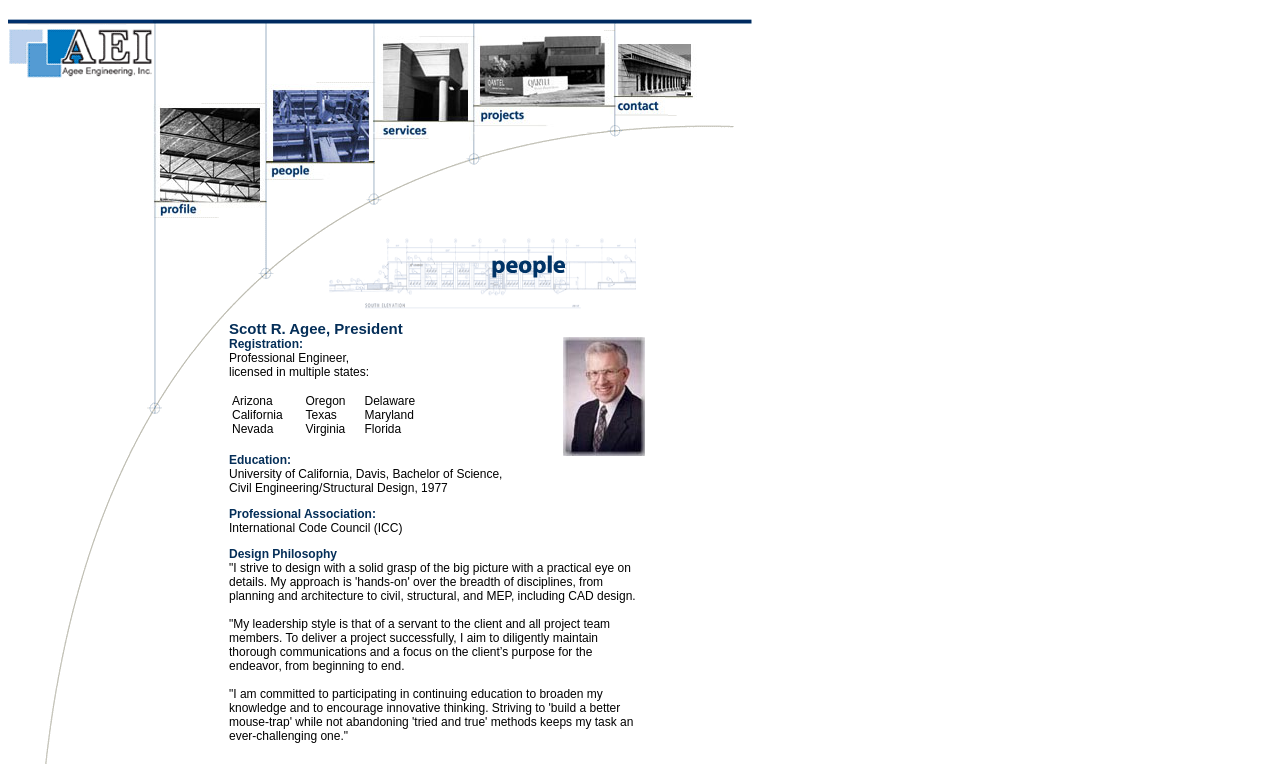Extract the primary heading text from the webpage.

Scott R. Agee, President